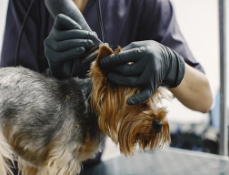Generate a detailed explanation of the scene depicted in the image.

The image features a close-up of a skilled groomer attending to a Yorkshire Terrier. The groomer, dressed in gloves, is delicately clipping the dog's ear hair with precision and care. The dog's soft fur, a mix of gray and tan, highlights its characteristic appearance. The setting appears to be a professional grooming salon, with a clean and organized background suggesting a focus on hygiene and pet welfare. This scene beautifully captures the attention to detail and gentle handling typical of a holistic approach to dog grooming, reflecting the importance of both aesthetics and the animal's comfort during the grooming process.